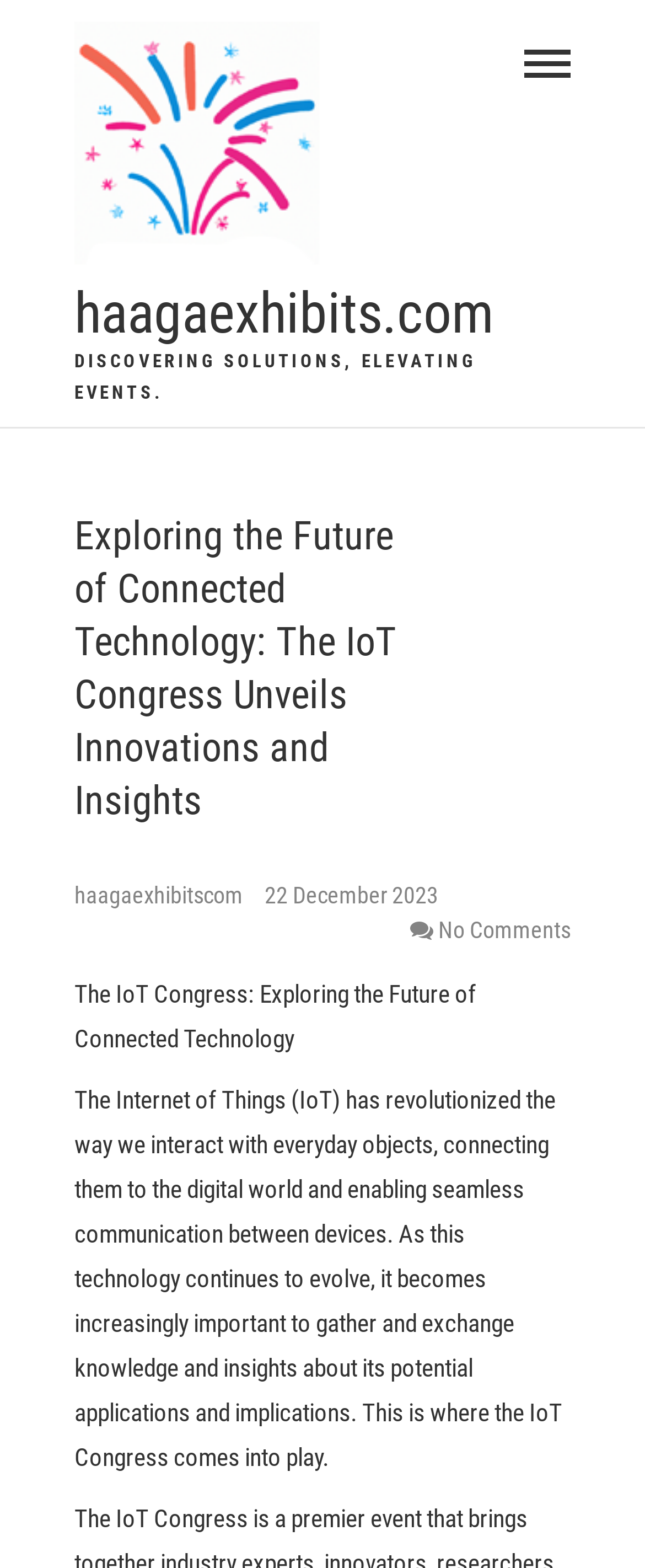What is the website's domain name?
Refer to the screenshot and answer in one word or phrase.

haagaexhibits.com